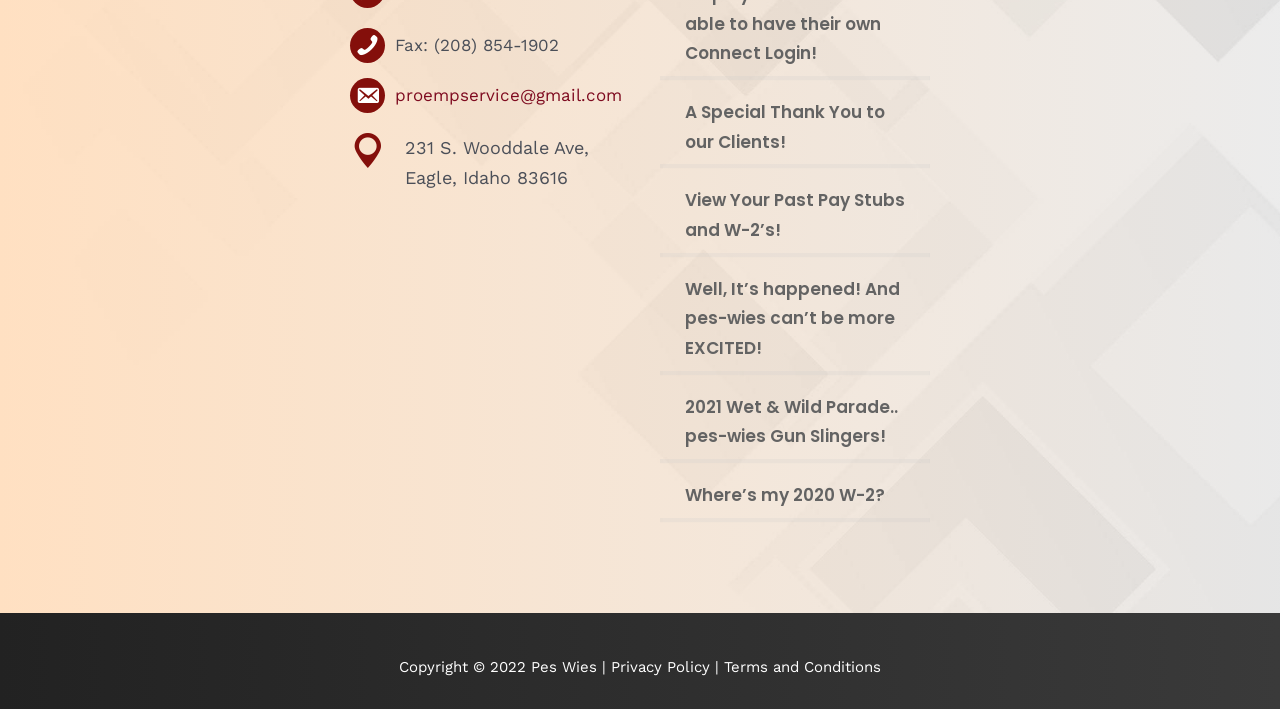Identify the bounding box coordinates for the element you need to click to achieve the following task: "Get directions to the company location". The coordinates must be four float values ranging from 0 to 1, formatted as [left, top, right, bottom].

[0.273, 0.187, 0.484, 0.271]